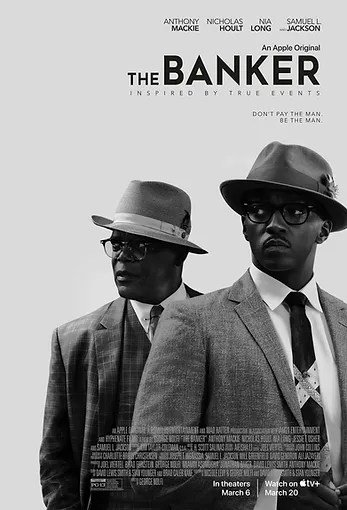What is the release date for Apple TV+?
Kindly give a detailed and elaborate answer to the question.

The caption provides the release dates for the film, including 'In theaters March 6' and 'Watch on Apple TV+ March 20', indicating that the film will be available on Apple TV+ starting March 20.